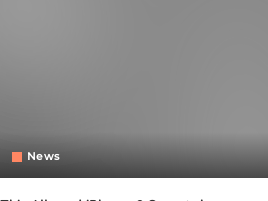What is the focus of the context?
From the image, respond using a single word or phrase.

Innovative aspects